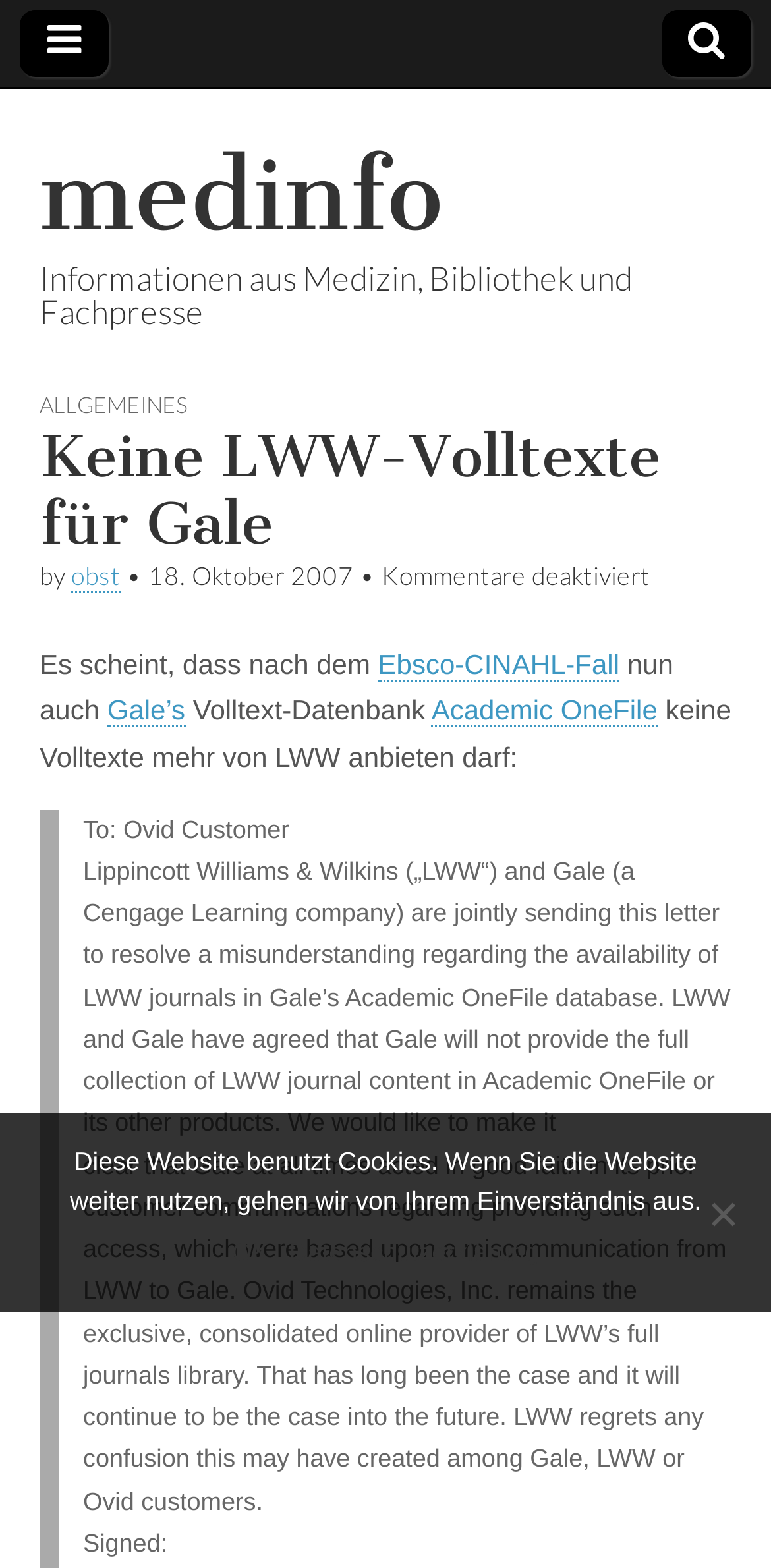Using the details from the image, please elaborate on the following question: What is the name of the company that jointly sent the letter with LWW?

I found the answer by reading the text and identifying the company mentioned, which is 'Gale'. This is mentioned in the sentence 'Lippincott Williams & Wilkins („LWW“) and Gale (a Cengage Learning company) are jointly sending this letter'.